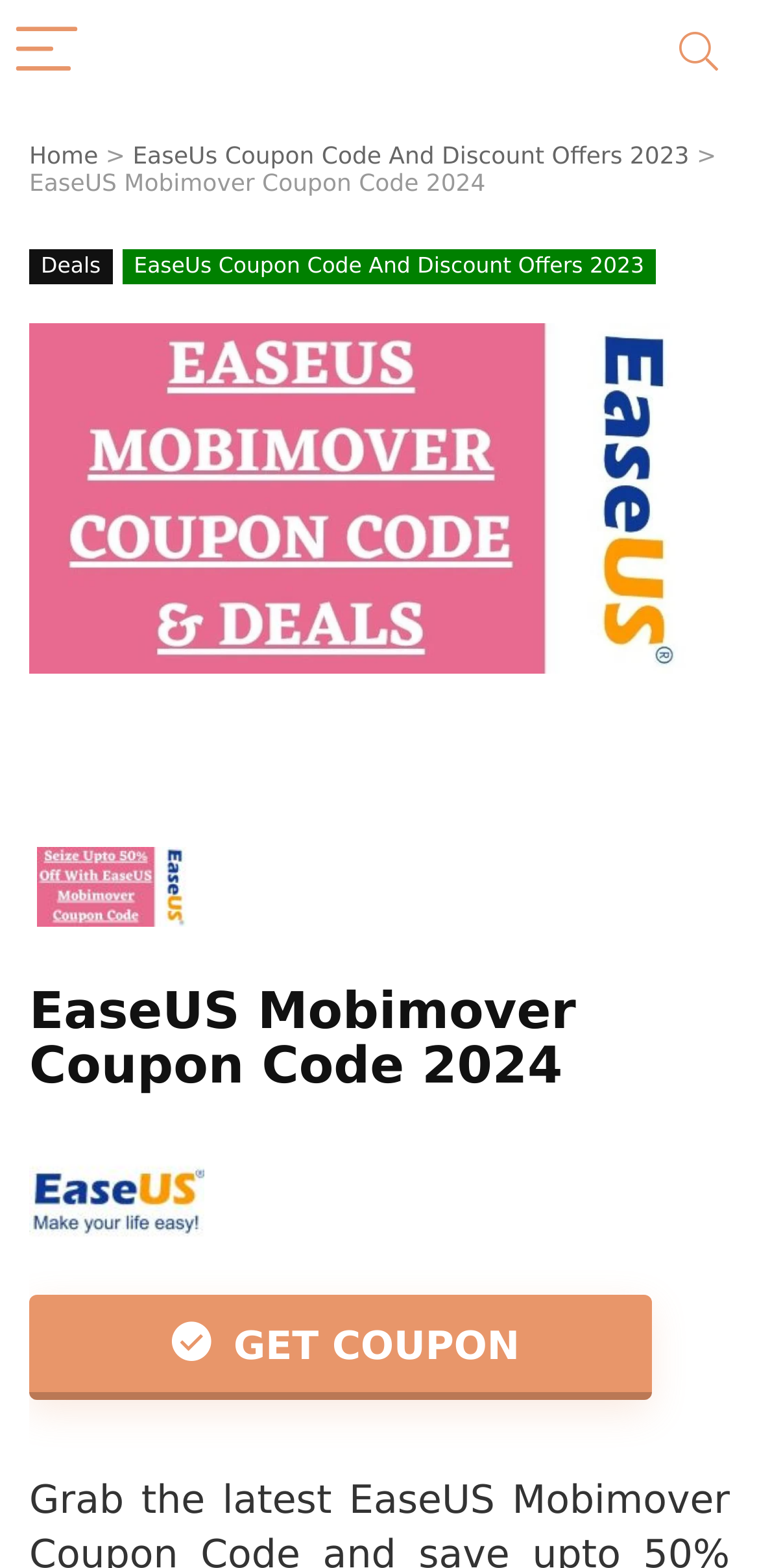Please determine the bounding box coordinates for the UI element described as: "GET COUPON".

[0.038, 0.826, 0.859, 0.893]